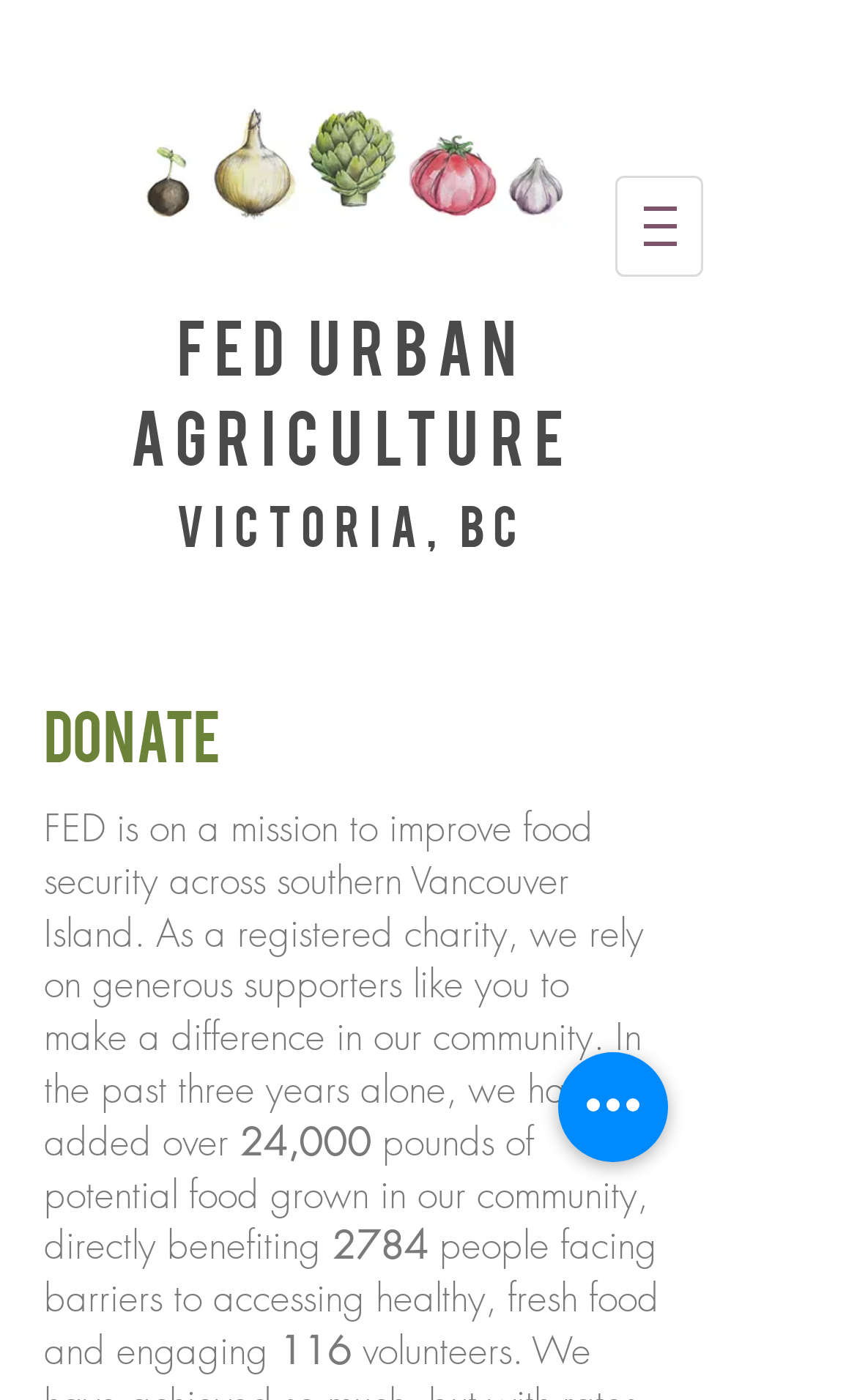Explain the webpage's layout and main content in detail.

The webpage is focused on supporting community food security on southern Vancouver Island by making a donation to FED. At the top of the page, there is a social bar with links to Instagram and Facebook, each accompanied by an image. Below the social bar, there is a prominent veggie banner image.

The main content of the page is divided into two sections. On the left side, there is a heading that reads "Fed urban agriculture Victoria, BC" with a link to the organization's name. On the right side, there is a navigation menu labeled "Site" with a button that has a popup menu.

The main section of the page is dedicated to the donation appeal. There is a heading that reads "Donate" followed by a paragraph of text that explains FED's mission to improve food security across southern Vancouver Island. The text highlights the organization's achievements, including adding over 24,000 pounds of potential food grown in the community and benefiting 2,784 people facing barriers to accessing healthy food.

Below the text, there is a button labeled "Quick actions" that allows users to take immediate action. Overall, the page is focused on encouraging users to make a donation to support FED's mission.